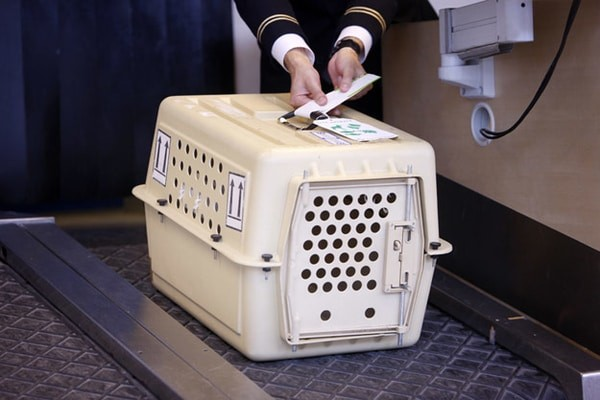Where are the ventilation holes located on the carrier?
Refer to the image and give a detailed response to the question.

The ventilation holes are located on the sides of the pet carrier, which is designed to provide proper airflow and comfort for the pet during travel, as mentioned in the caption.